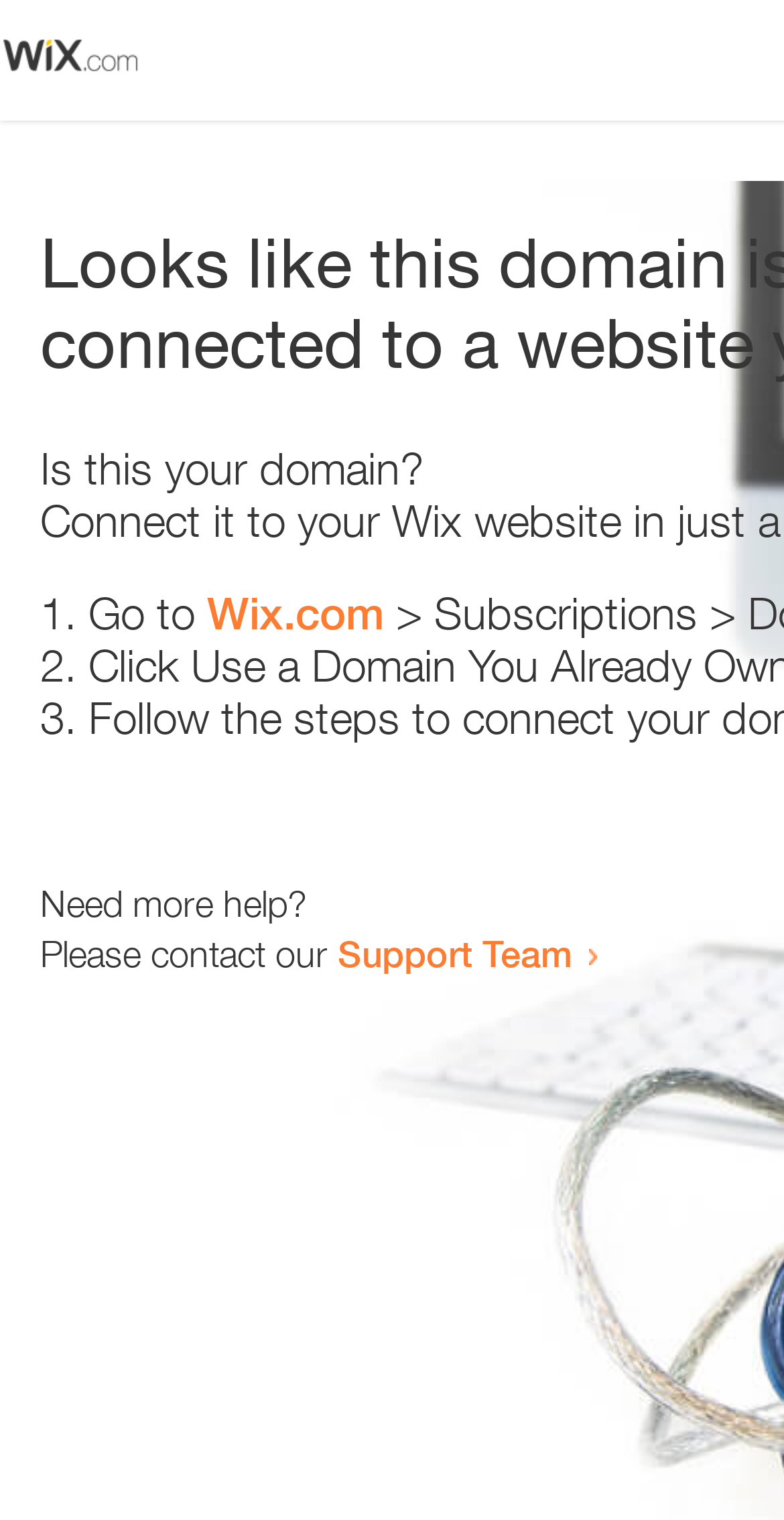Using the details in the image, give a detailed response to the question below:
What is the website suggested to visit?

The webpage suggests visiting 'Wix.com' as one of the steps to resolve the issue, which implies that it is a relevant website for the user.